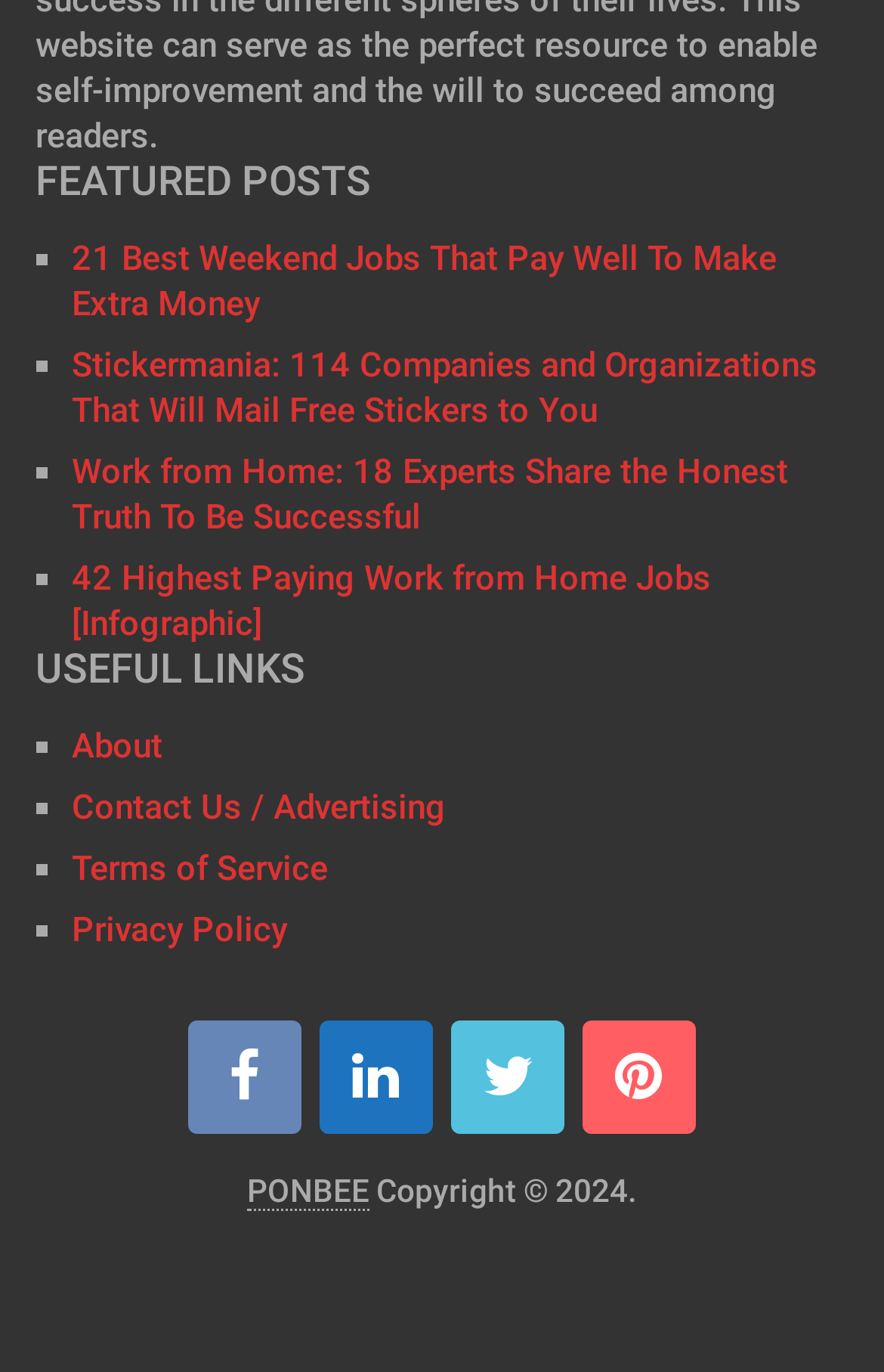How many useful links are listed?
Please respond to the question with a detailed and thorough explanation.

I counted the number of links under the 'USEFUL LINKS' heading, and there are 5 links.